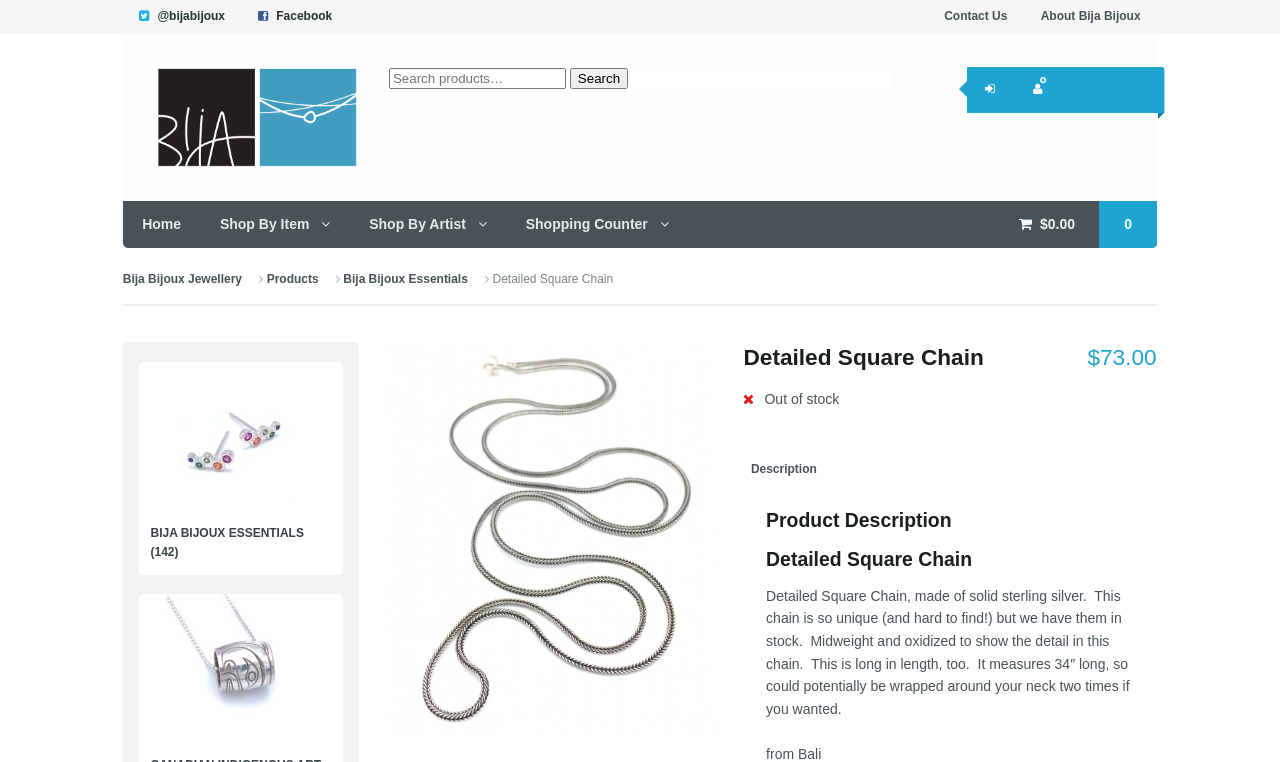Could you specify the bounding box coordinates for the clickable section to complete the following instruction: "View shopping counter"?

[0.396, 0.264, 0.538, 0.325]